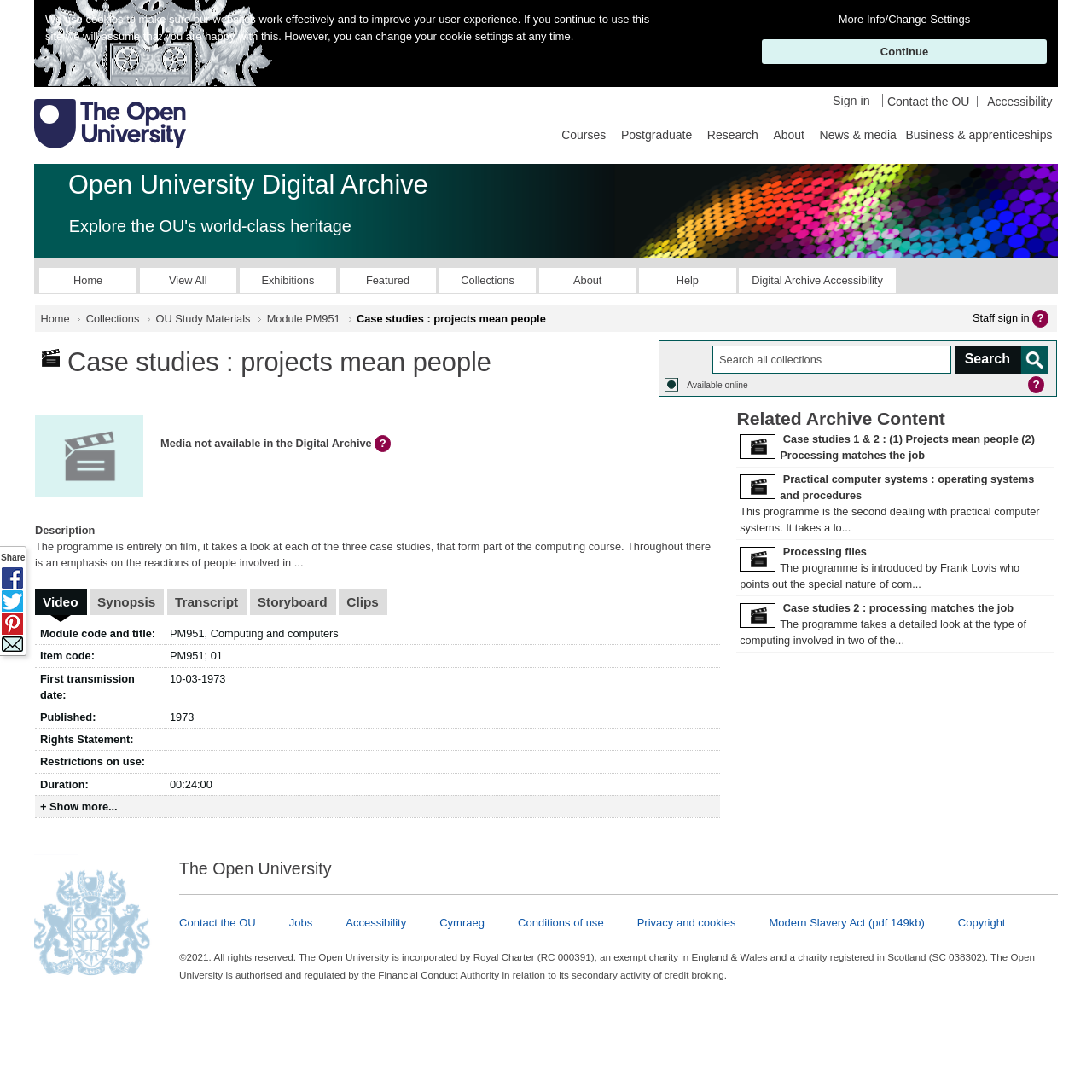Please identify the bounding box coordinates of the clickable area that will allow you to execute the instruction: "Click the 'Home' link".

[0.036, 0.246, 0.125, 0.269]